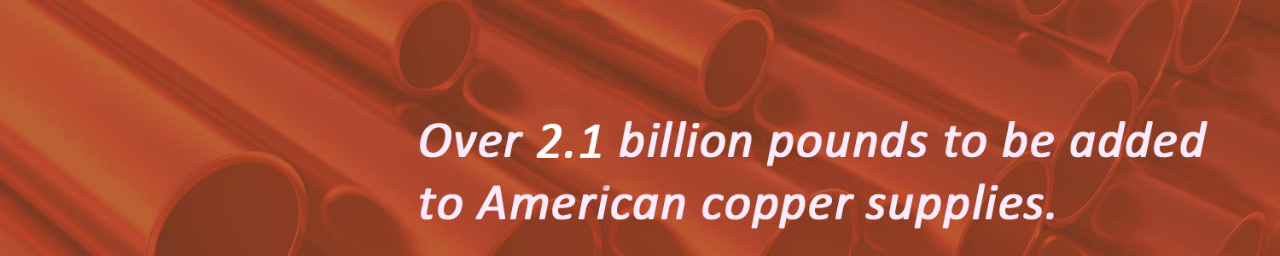Give a detailed account of the visual content in the image.

The image features a striking background showcasing copper pipes in a vibrant reddish-orange hue, symbolizing the abundant potential of copper resources. Overlaid on this visually captivating backdrop is a prominent text that reads: "Over 2.1 billion pounds to be added to American copper supplies." This bold statement highlights the significant contribution of the Gunnison Copper project to the nation's copper inventory, emphasizing its impact on both economic and resource sustainability. The overall composition effectively communicates the project's goals and its relevance to the American mining industry.